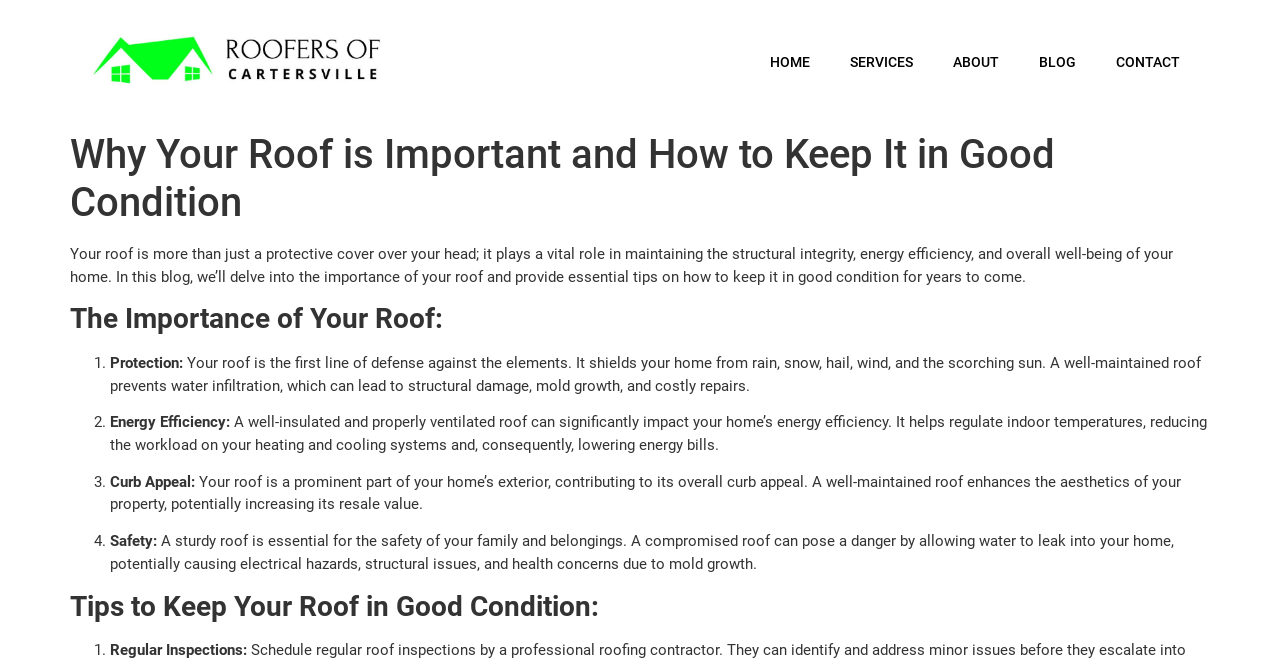Show the bounding box coordinates for the HTML element described as: "Blog".

[0.796, 0.058, 0.856, 0.128]